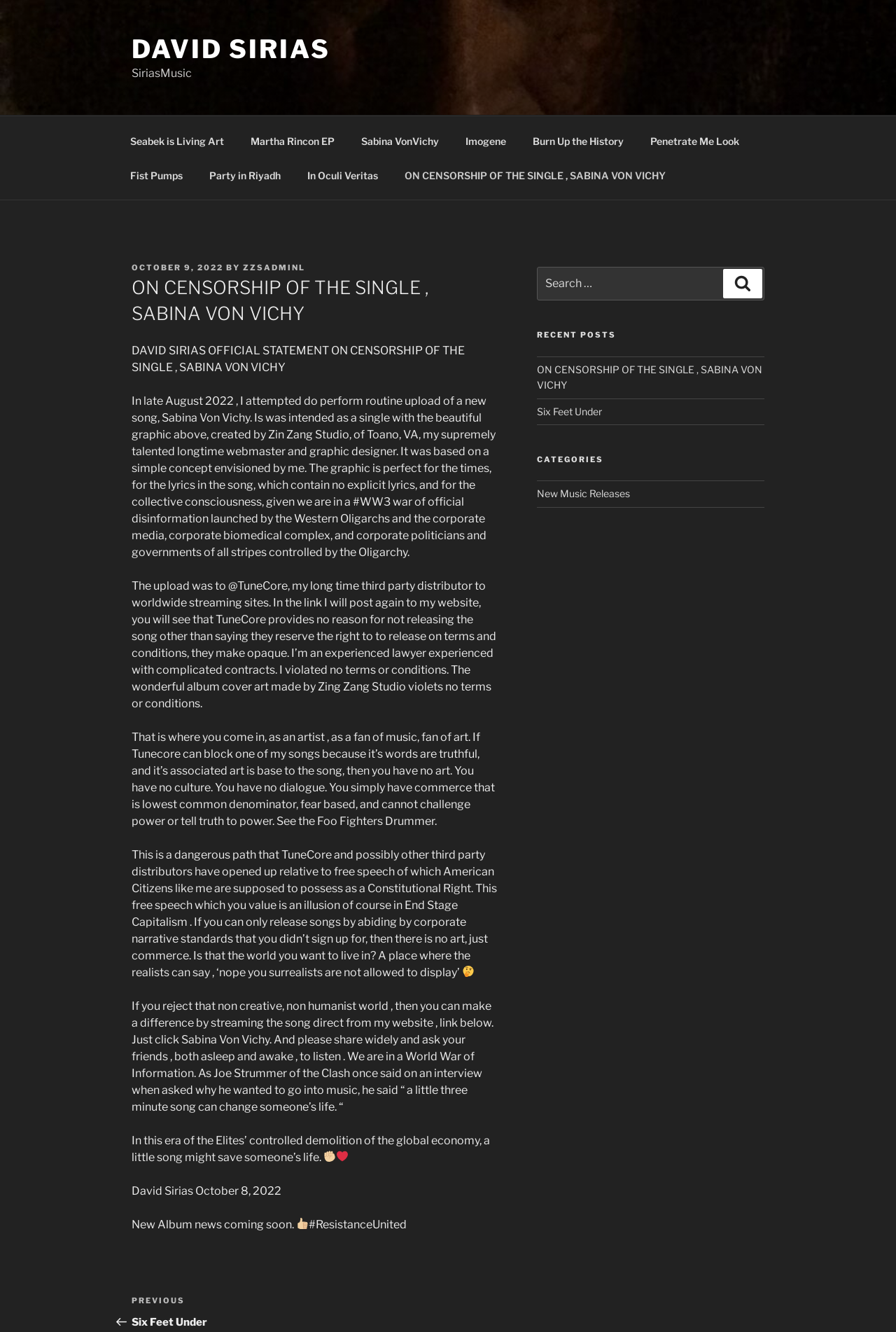Determine the bounding box coordinates of the region that needs to be clicked to achieve the task: "Search for a post".

[0.599, 0.2, 0.853, 0.226]